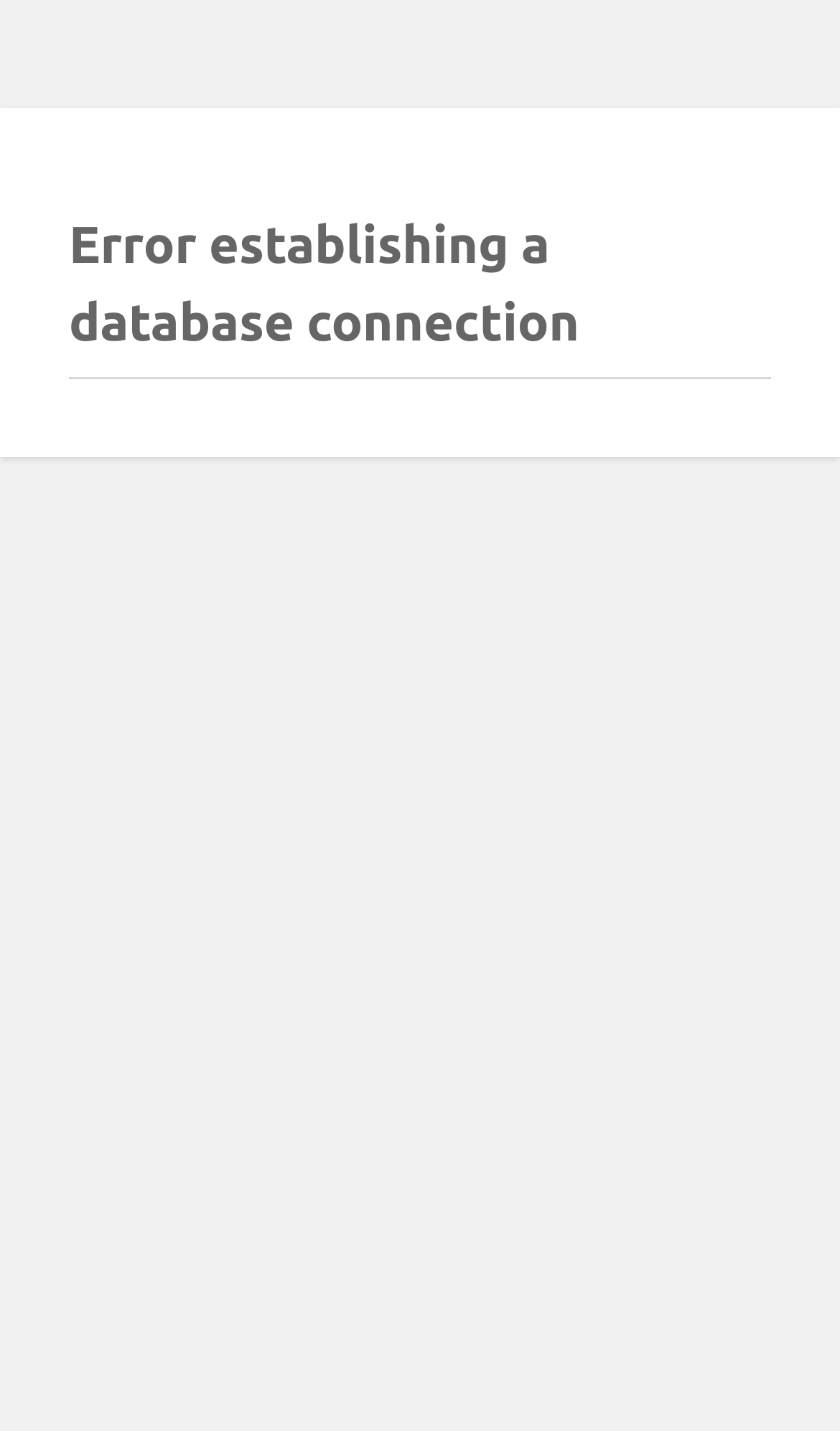Determine the title of the webpage and give its text content.

Error establishing a database connection